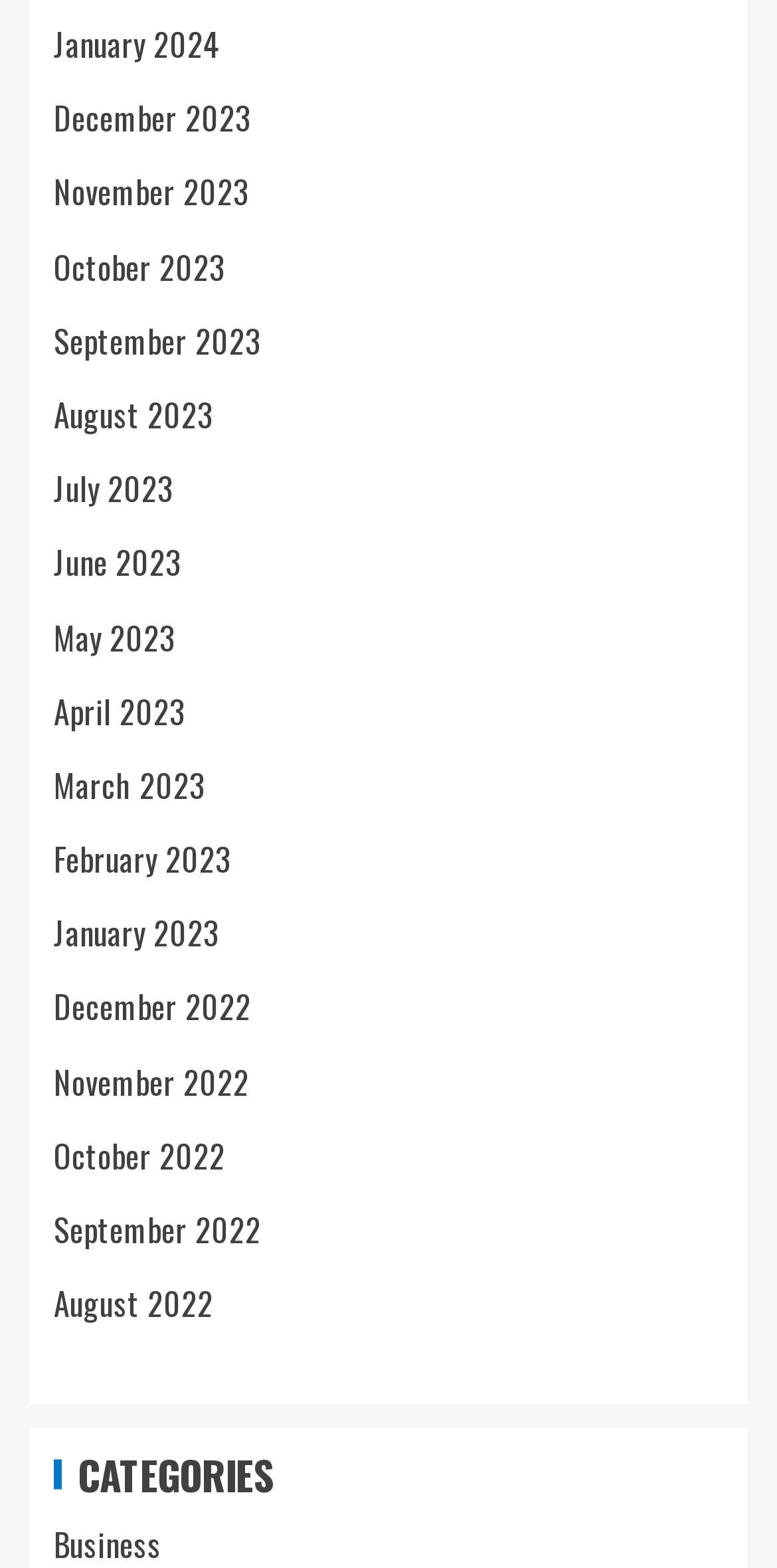Highlight the bounding box coordinates of the element you need to click to perform the following instruction: "check August 2023."

[0.069, 0.249, 0.274, 0.28]